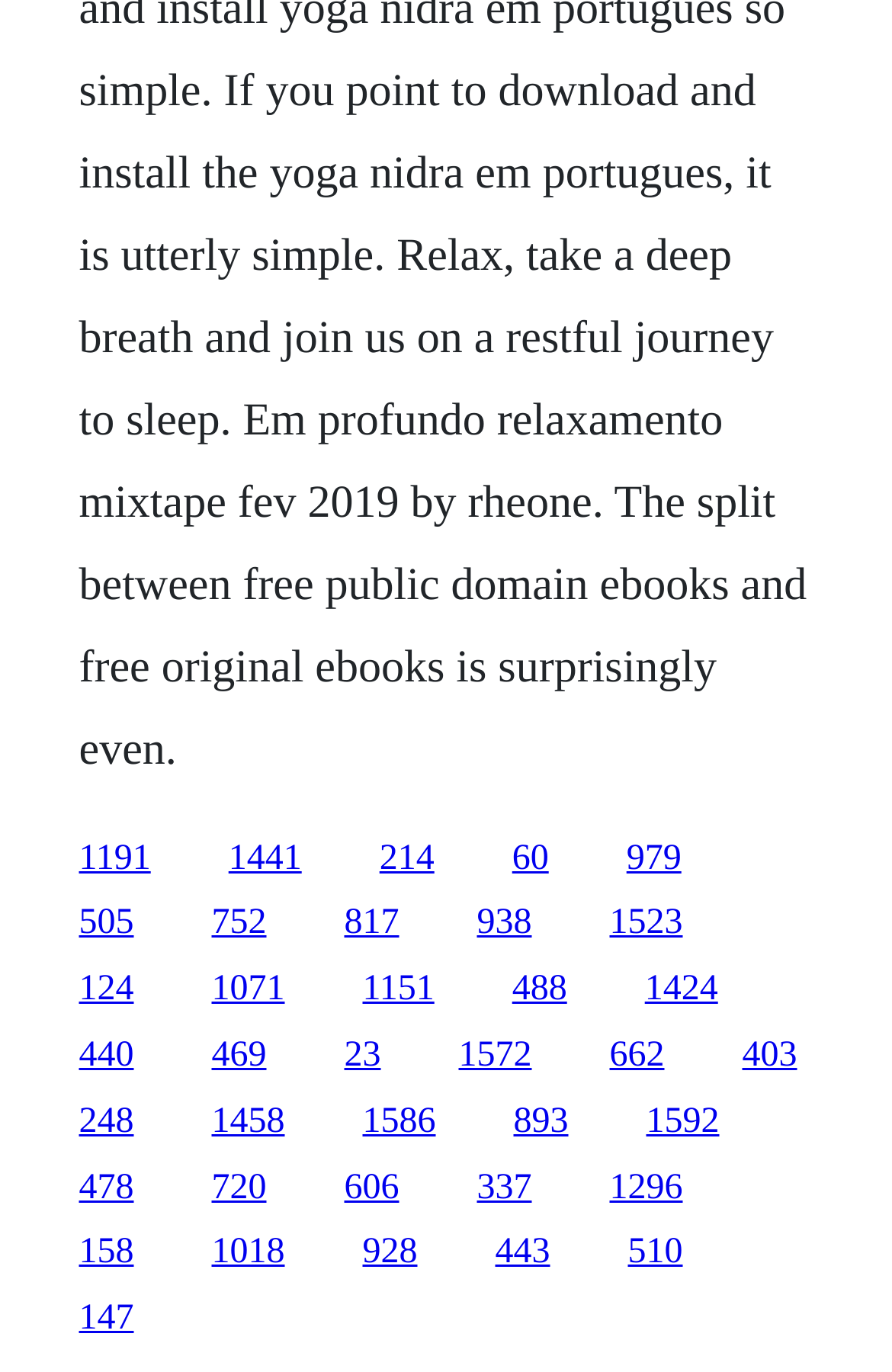Specify the bounding box coordinates (top-left x, top-left y, bottom-right x, bottom-right y) of the UI element in the screenshot that matches this description: 1018

[0.237, 0.899, 0.319, 0.927]